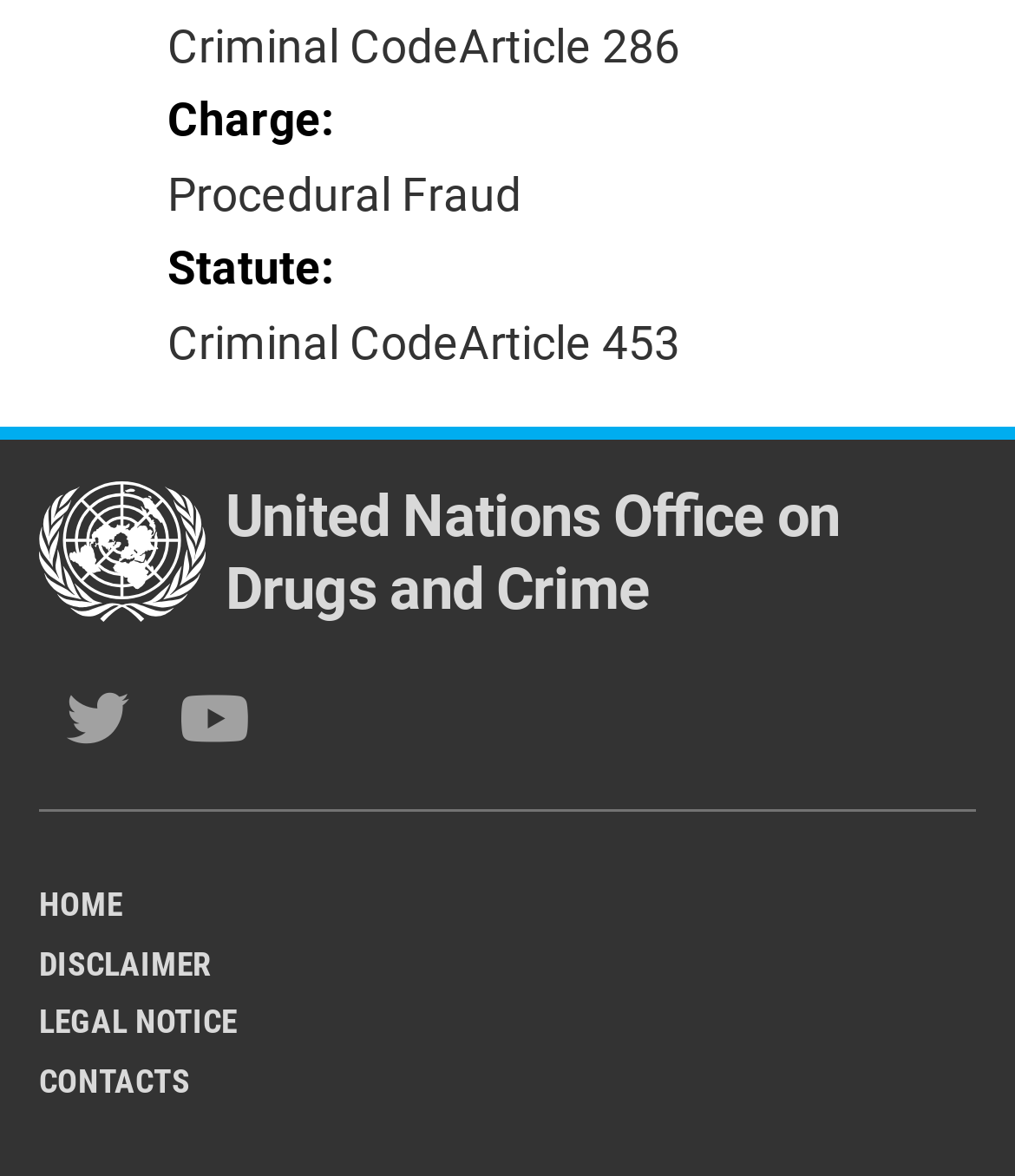Provide the bounding box coordinates of the HTML element this sentence describes: "Legal Notice". The bounding box coordinates consist of four float numbers between 0 and 1, i.e., [left, top, right, bottom].

[0.038, 0.853, 0.233, 0.886]